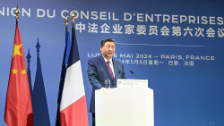Provide a comprehensive description of the image.

The image captures a significant moment during a conference in Paris, France, on May 11, 2024, where Chinese President Xi Jinping is addressing attendees. He stands confidently at a podium, flanked by the flags of China and France, symbolizing the cooperative relations between the two nations. The backdrop features a blend of French and Chinese text, further emphasizing the context of the bilateral discussions. This event, part of a series of diplomatic engagements, aims to strengthen economic ties and cooperation beyond the current challenges. The setting reflects a formal and optimistic atmosphere, showcasing China's ongoing commitment to international dialogue.